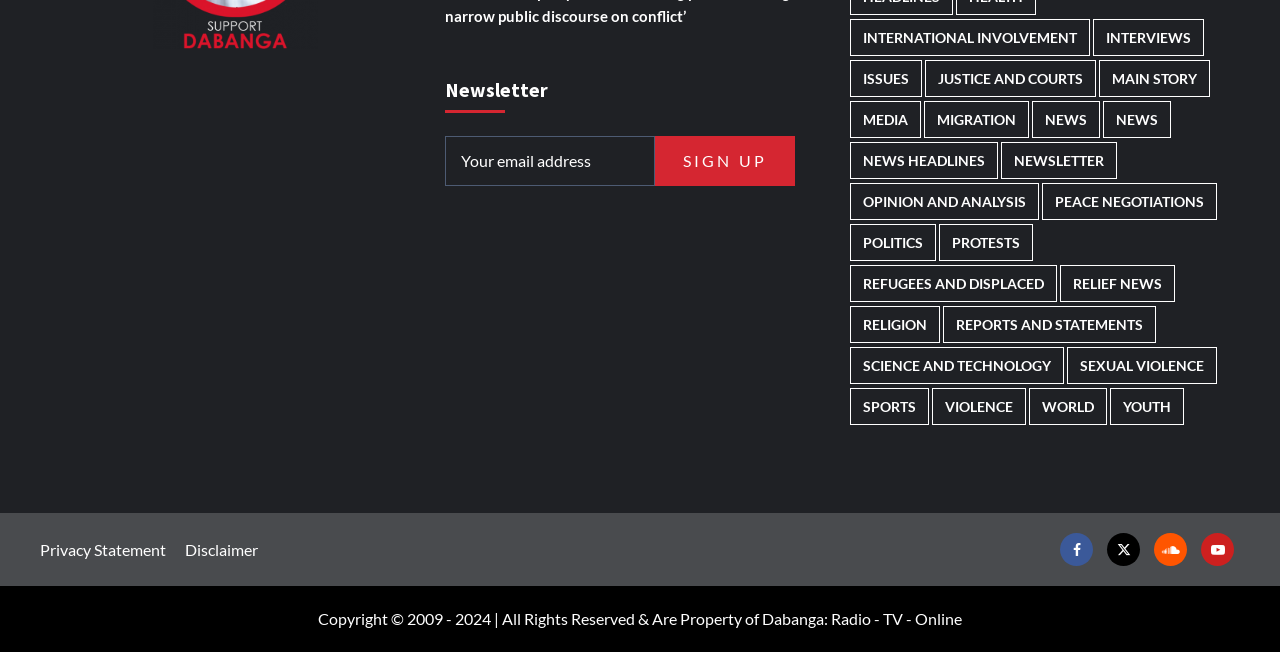Give a one-word or short-phrase answer to the following question: 
What is the theme of the webpage?

News and media